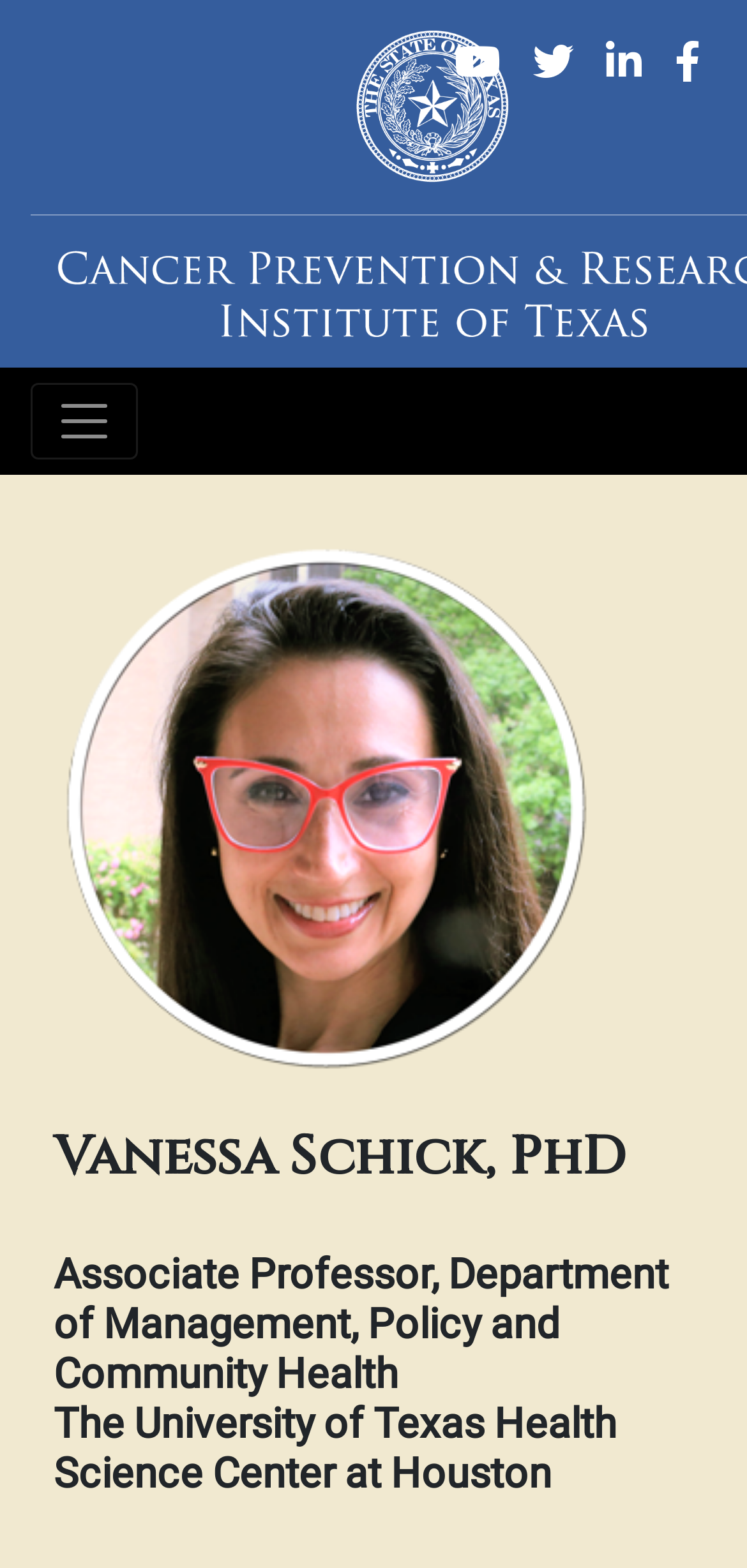From the details in the image, provide a thorough response to the question: What is the name of the person in the image?

I looked at the image on the webpage and found the corresponding heading element that describes the image. The heading element contains the name 'Vanessa Schick, PhD'.